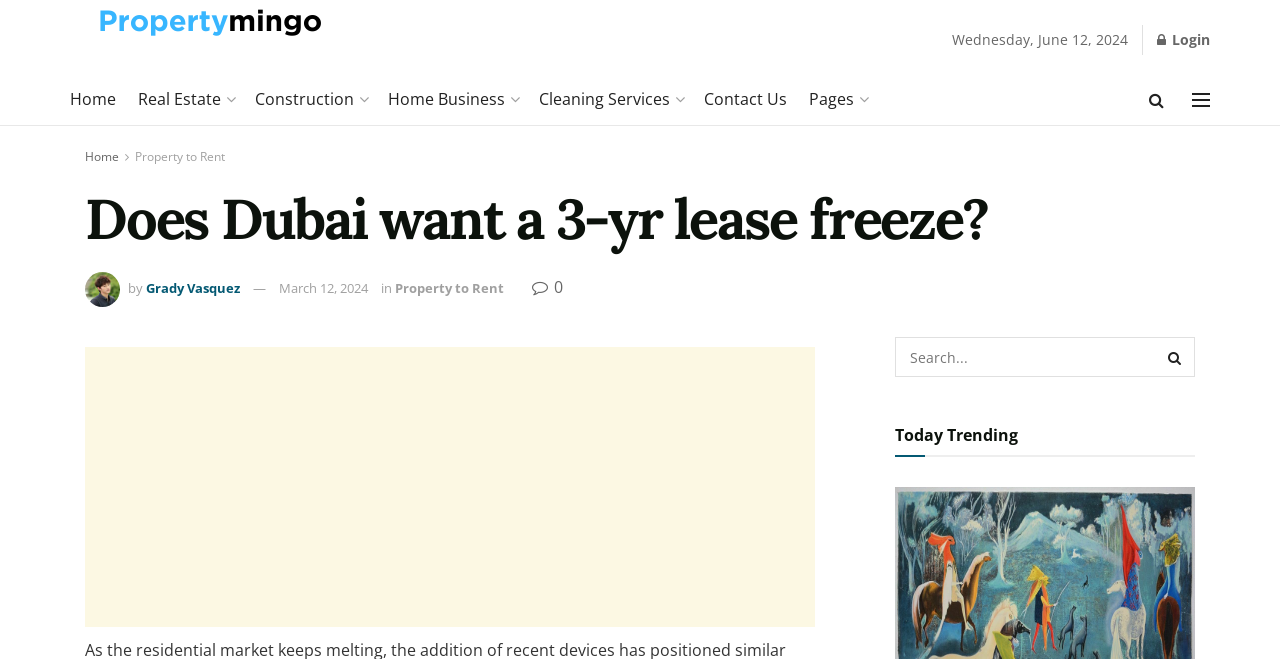Determine the bounding box coordinates for the area you should click to complete the following instruction: "View trending topics".

[0.699, 0.633, 0.795, 0.688]